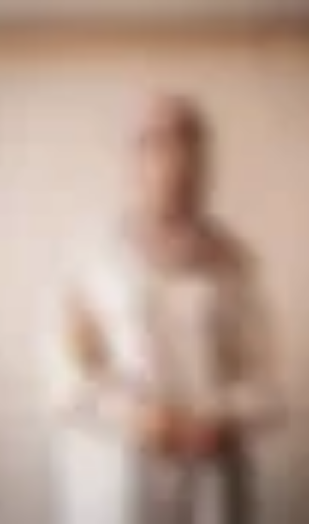Provide a thorough description of the image.

The image features a person standing against a softly lit, neutral-toned background, exuding a calm and contemplative presence. They are dressed in an elegant outfit, with subtle textures and layers that hint at sophistication and a modern aesthetic. The subject holds their hands loosely together, possibly conveying a sense of poise or reflection. Their facial expression is serene, adding to the overall atmosphere of introspection and grace. This visual could resonate with themes of self-discovery or empowerment, aligning well with motivational contexts or inspirational content, such as the accompanying quote from Marie Forleo about the importance of taking initiative on the journey to success.